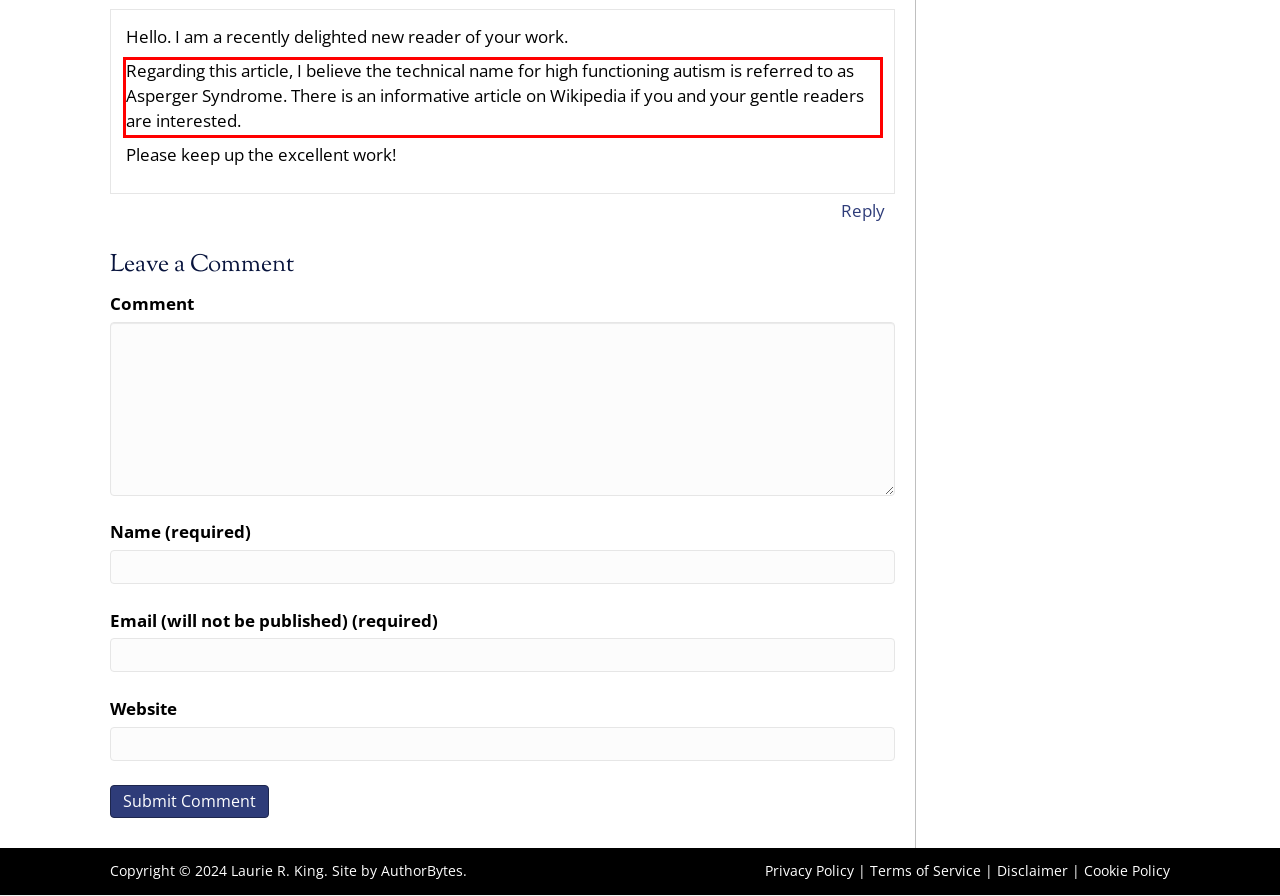Please look at the screenshot provided and find the red bounding box. Extract the text content contained within this bounding box.

Regarding this article, I believe the technical name for high functioning autism is referred to as Asperger Syndrome. There is an informative article on Wikipedia if you and your gentle readers are interested.